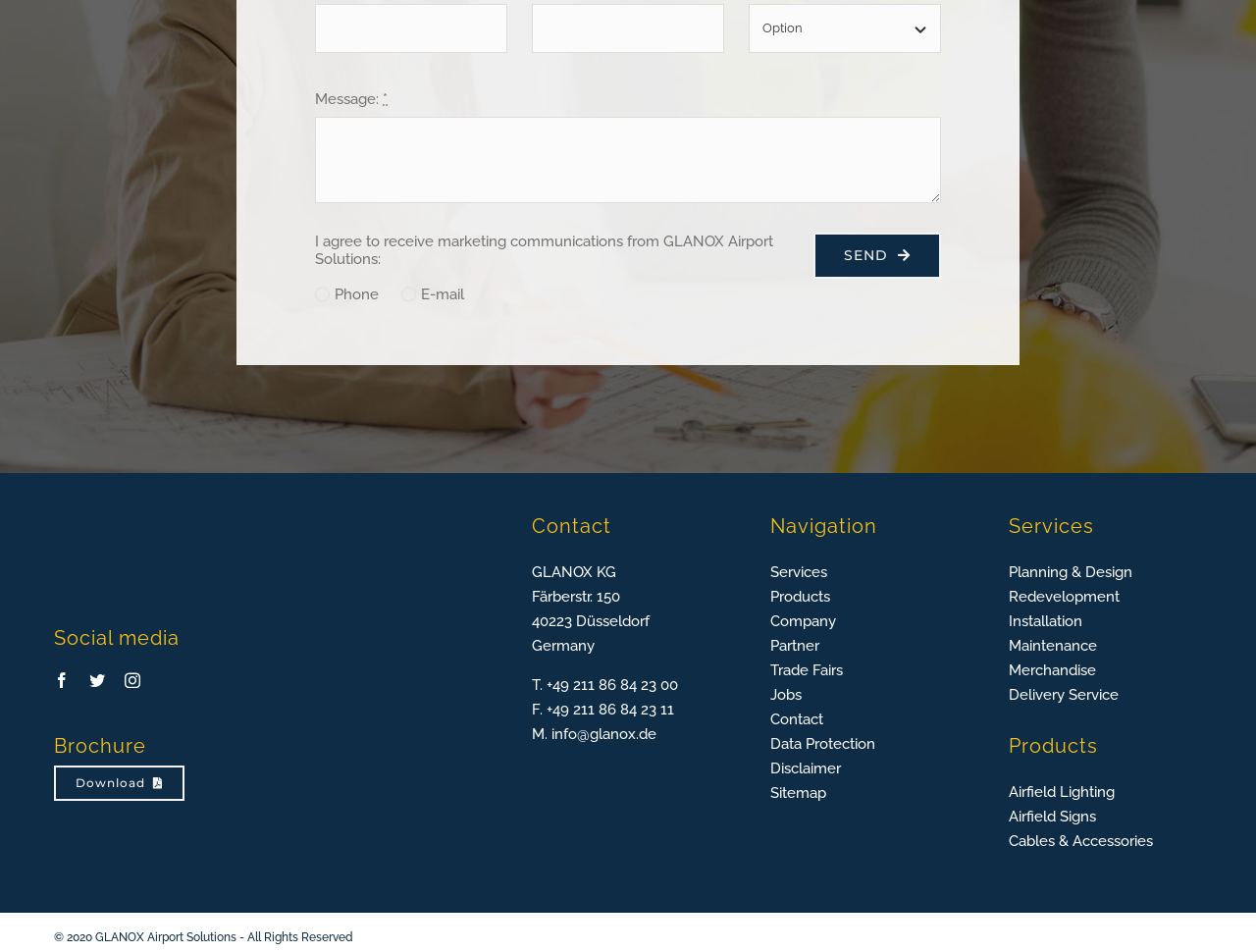Answer the following query concisely with a single word or phrase:
What is the country where the company is located?

Germany